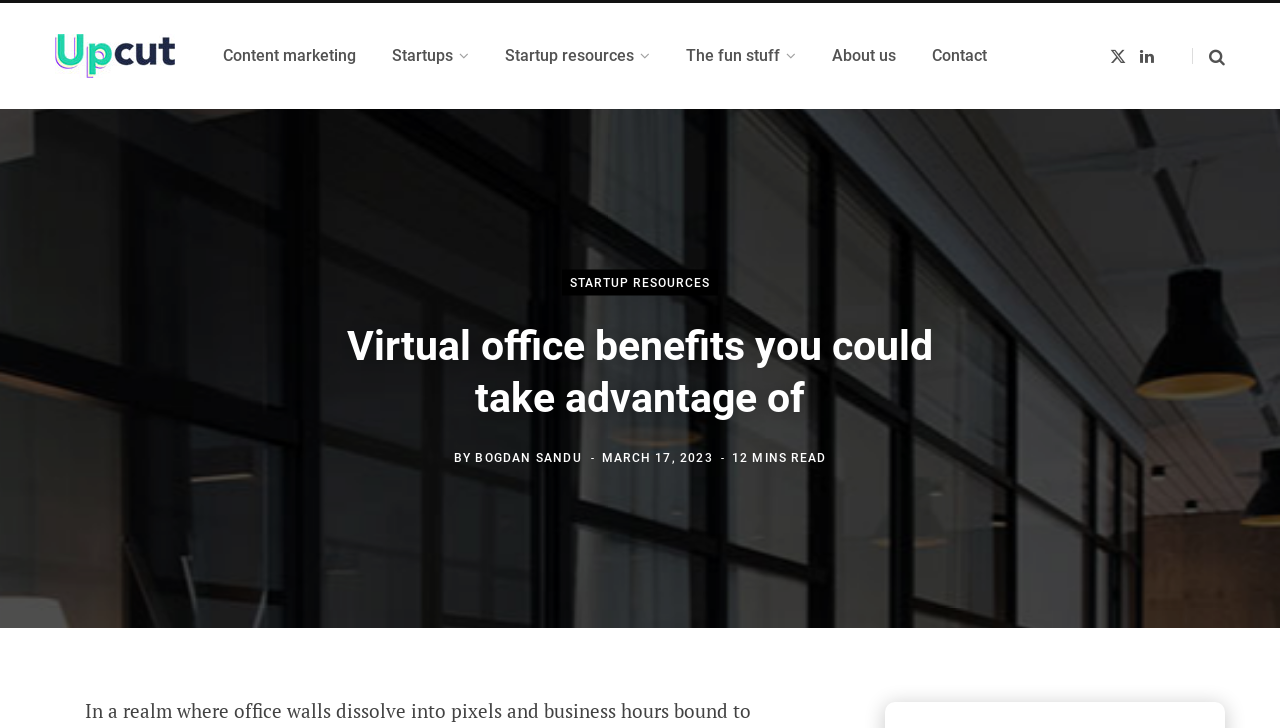Given the element description: "About us", predict the bounding box coordinates of this UI element. The coordinates must be four float numbers between 0 and 1, given as [left, top, right, bottom].

[0.636, 0.029, 0.714, 0.125]